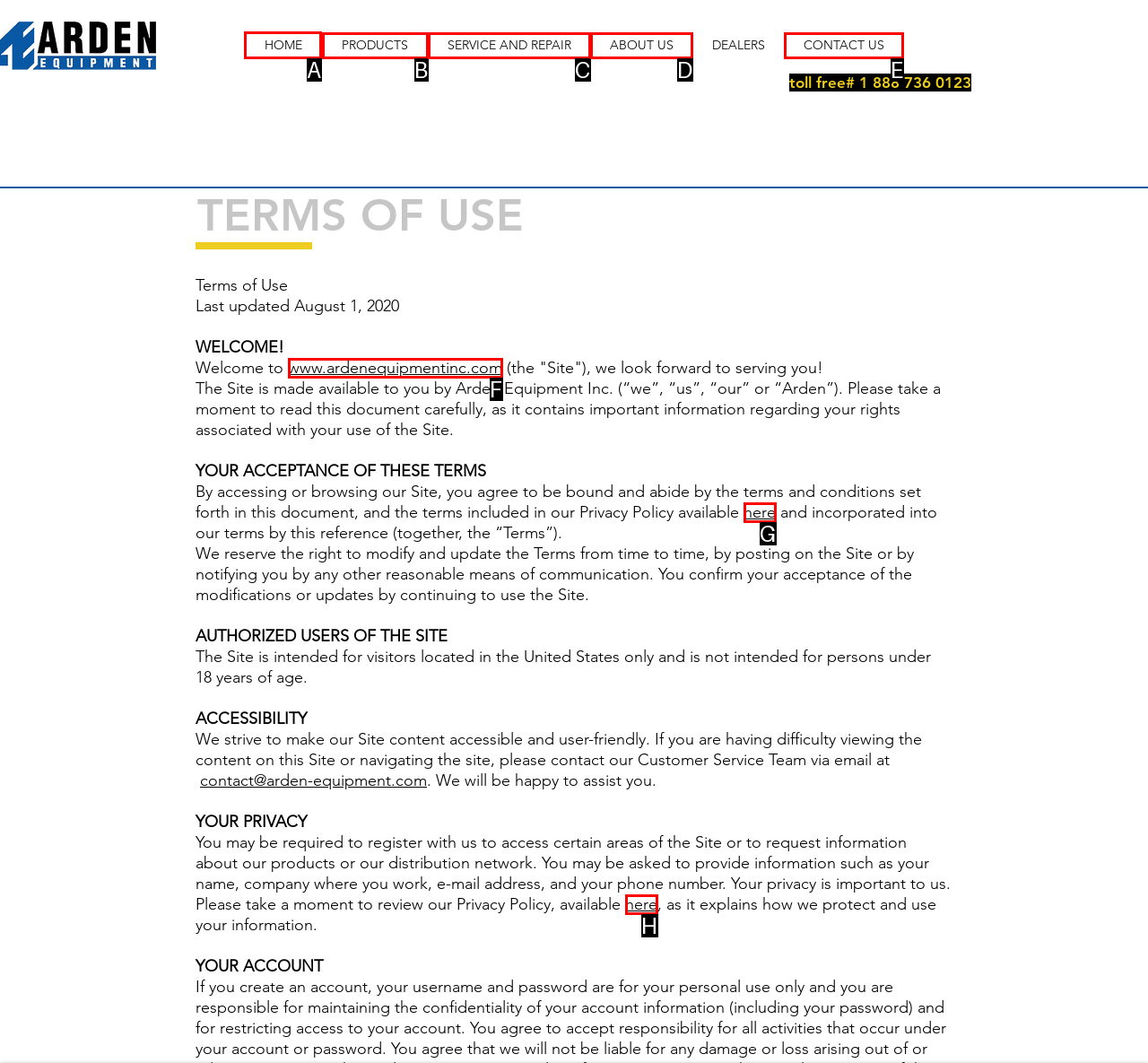Point out the correct UI element to click to carry out this instruction: go to home page
Answer with the letter of the chosen option from the provided choices directly.

A